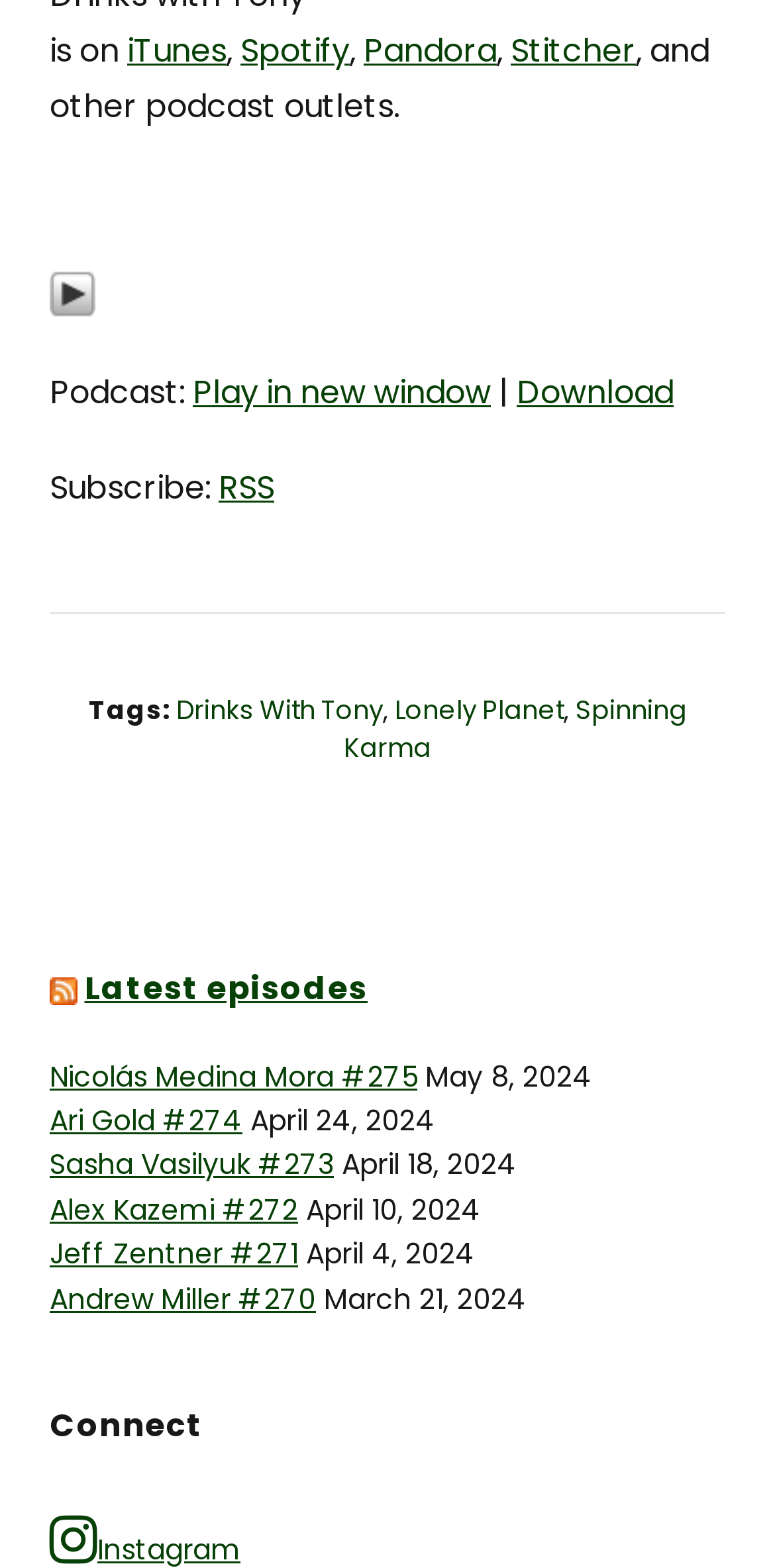Please answer the following query using a single word or phrase: 
What is the title of the latest episode?

Nicolás Medina Mora #275